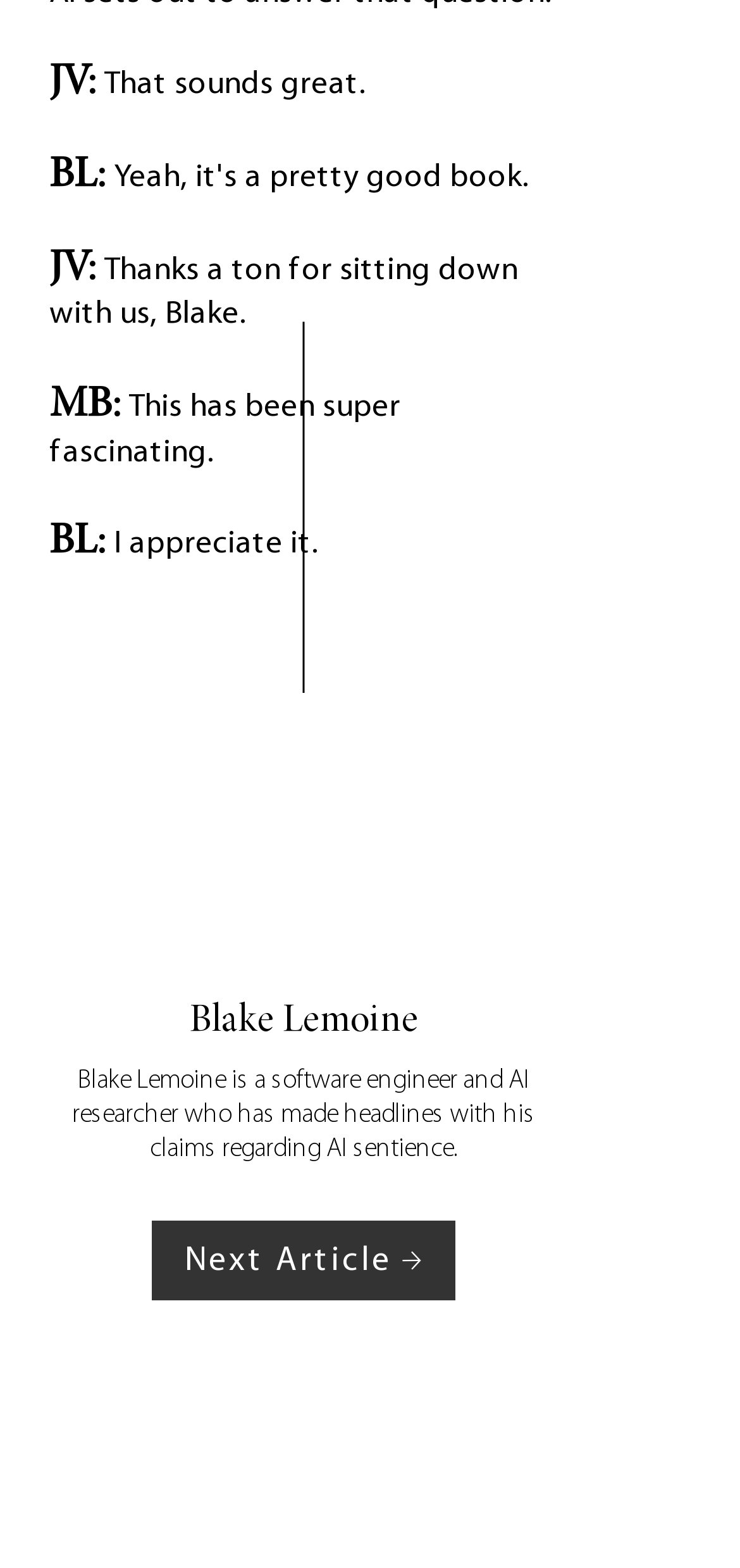Provide the bounding box coordinates of the HTML element described as: "Next Article". The bounding box coordinates should be four float numbers between 0 and 1, i.e., [left, top, right, bottom].

[0.205, 0.779, 0.615, 0.83]